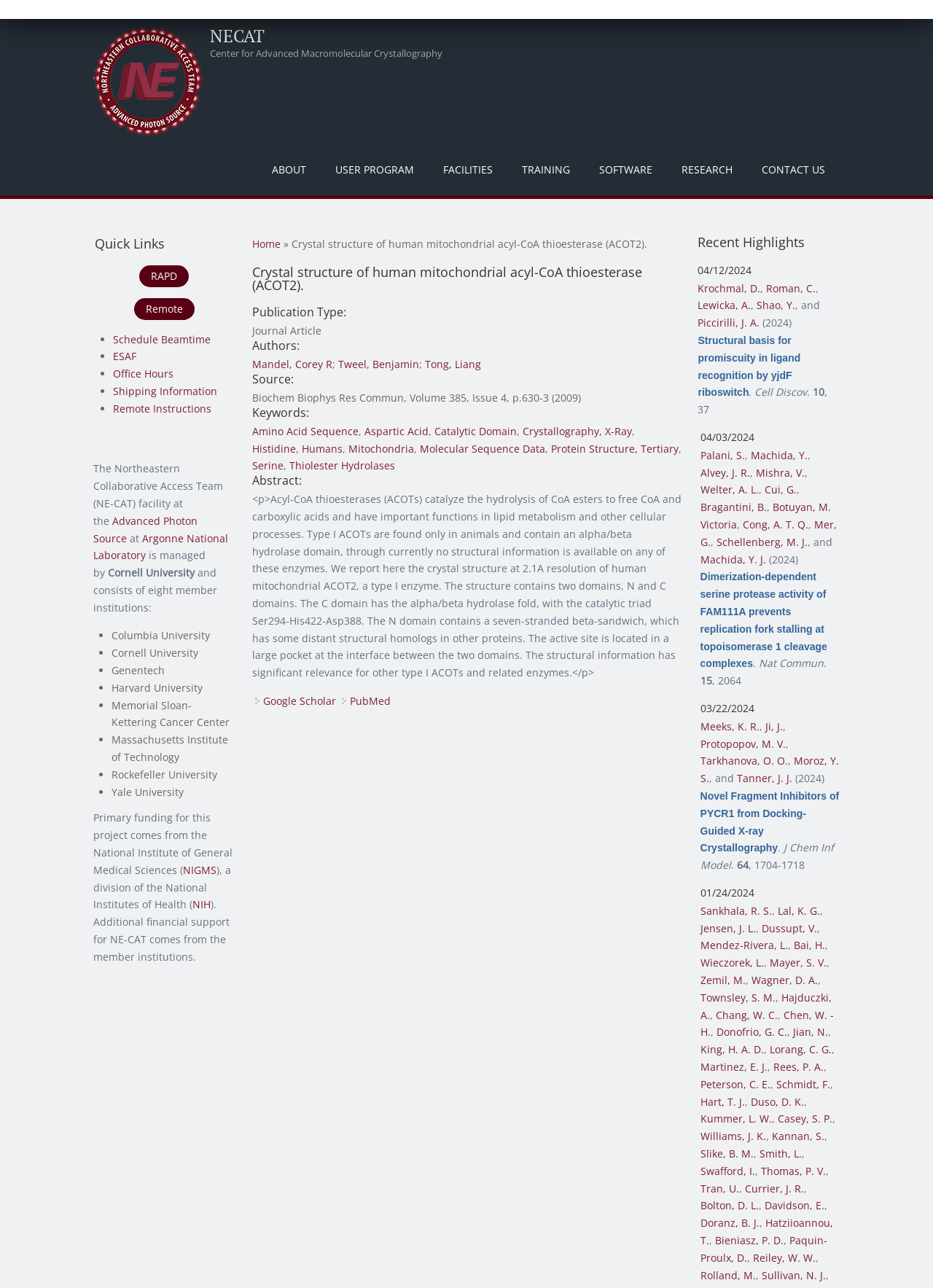Find and indicate the bounding box coordinates of the region you should select to follow the given instruction: "Explore 'Truthwitch' by Susan Dennard".

None